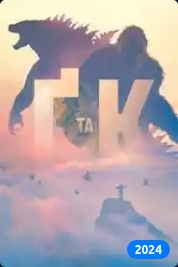Give an in-depth description of what is happening in the image.

The image showcases the promotional artwork for the upcoming film "Godzilla e Kong - Il nuovo impero," set for release in 2024. In the foreground, the iconic figures of Godzilla and King Kong are silhouetted against a stunning, dreamy backdrop that fades from gentle pinks and blues. The central focus features bold lettering that spells "G K," symbolizing the film's title. Below the lettering, a scenic landscape can be seen, hinting at a dramatic setting for the story. The year "2024" is prominently displayed in the bottom right corner, emphasizing the film's anticipated release date. This visual captures the essence of epic battles, adventure, and the grand scale associated with the beloved franchise.